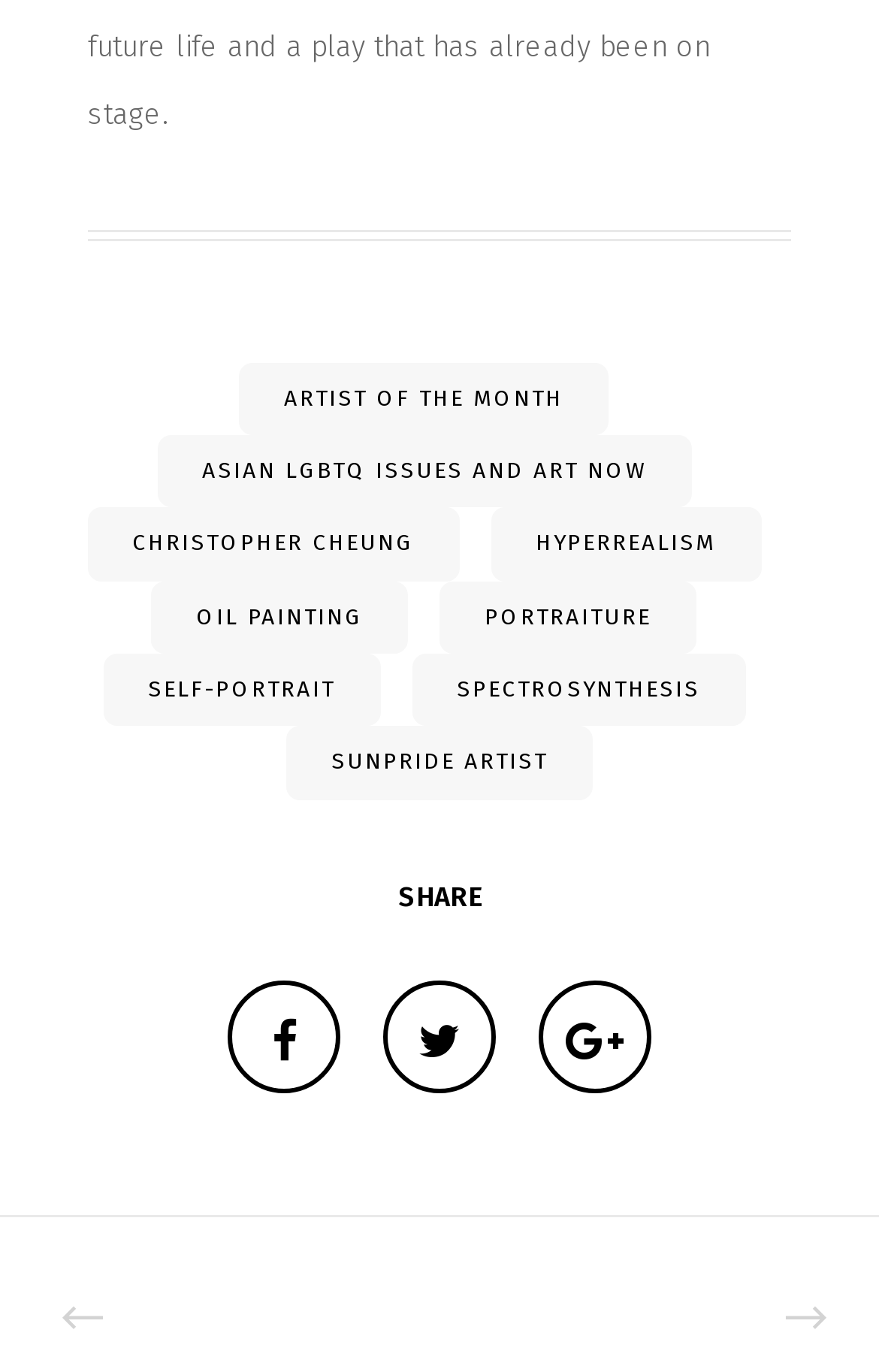Please find the bounding box coordinates of the element that you should click to achieve the following instruction: "View Artist of the Month". The coordinates should be presented as four float numbers between 0 and 1: [left, top, right, bottom].

[0.272, 0.264, 0.692, 0.317]